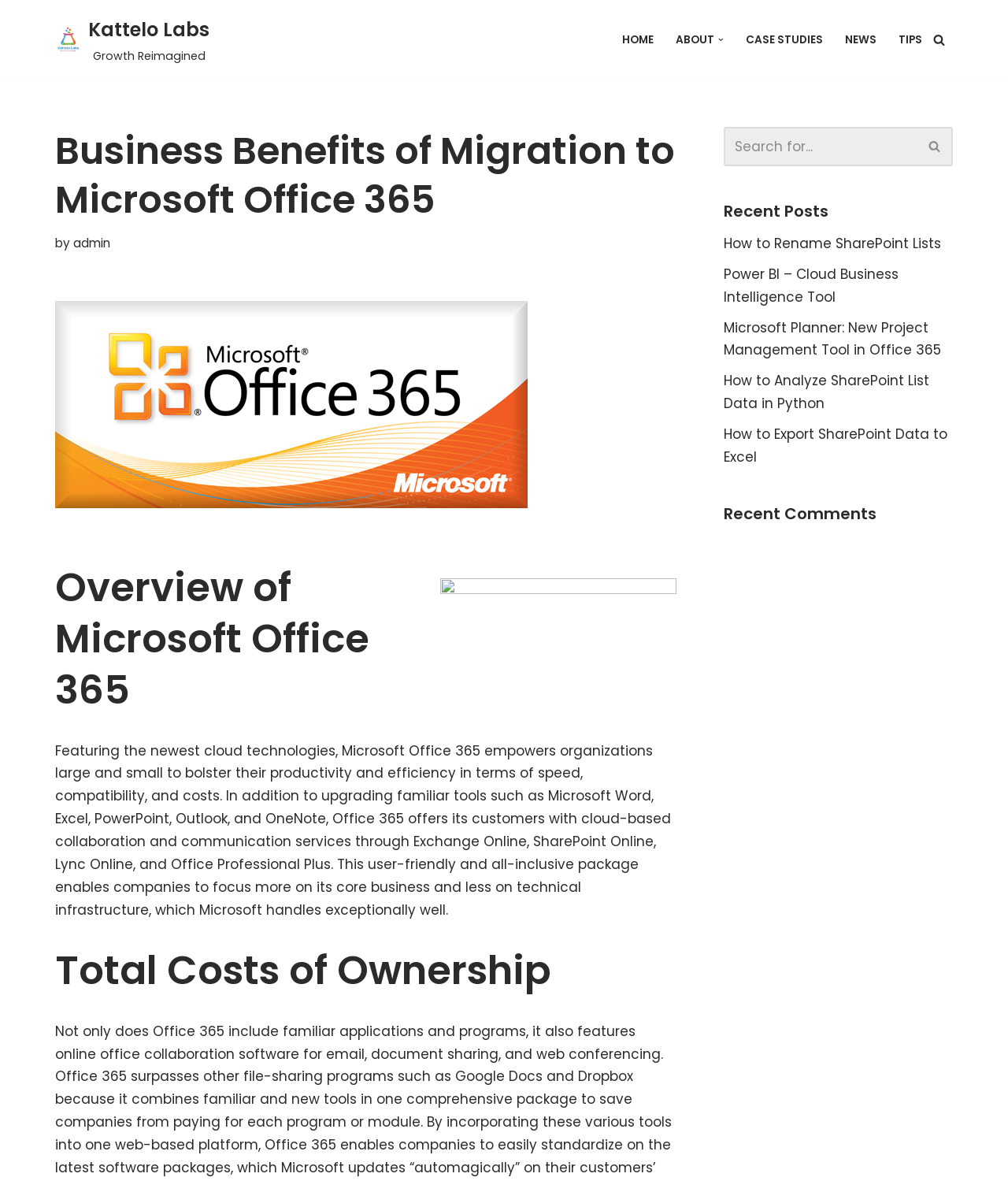Please identify the bounding box coordinates of the clickable area that will fulfill the following instruction: "Read the 'Recent Posts'". The coordinates should be in the format of four float numbers between 0 and 1, i.e., [left, top, right, bottom].

[0.718, 0.169, 0.822, 0.188]